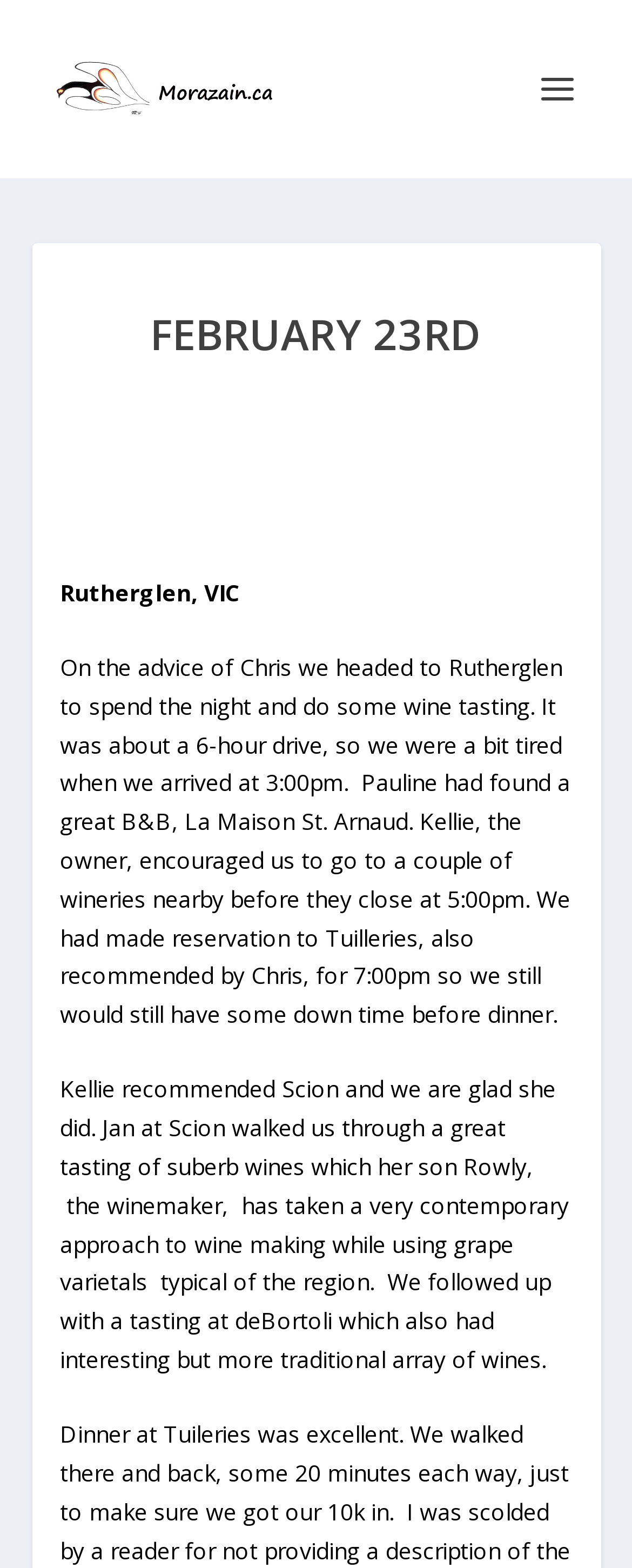What time did they arrive at Rutherglen?
We need a detailed and exhaustive answer to the question. Please elaborate.

I found the arrival time by looking at the StaticText element with the content 'It was about a 6-hour drive, so we were a bit tired when we arrived at 3:00pm.' at coordinates [0.095, 0.416, 0.903, 0.534].